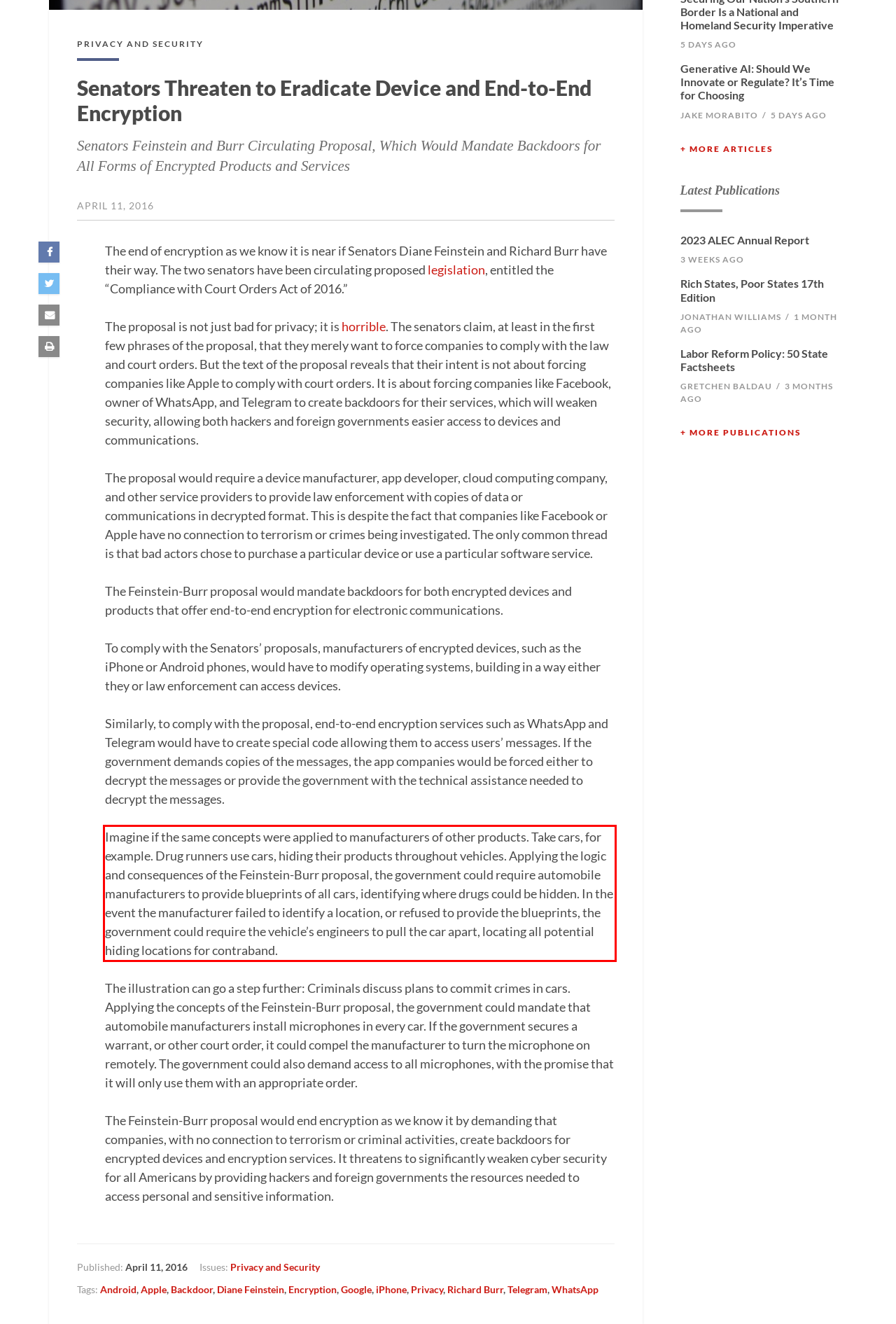Locate the red bounding box in the provided webpage screenshot and use OCR to determine the text content inside it.

Imagine if the same concepts were applied to manufacturers of other products. Take cars, for example. Drug runners use cars, hiding their products throughout vehicles. Applying the logic and consequences of the Feinstein-Burr proposal, the government could require automobile manufacturers to provide blueprints of all cars, identifying where drugs could be hidden. In the event the manufacturer failed to identify a location, or refused to provide the blueprints, the government could require the vehicle’s engineers to pull the car apart, locating all potential hiding locations for contraband.